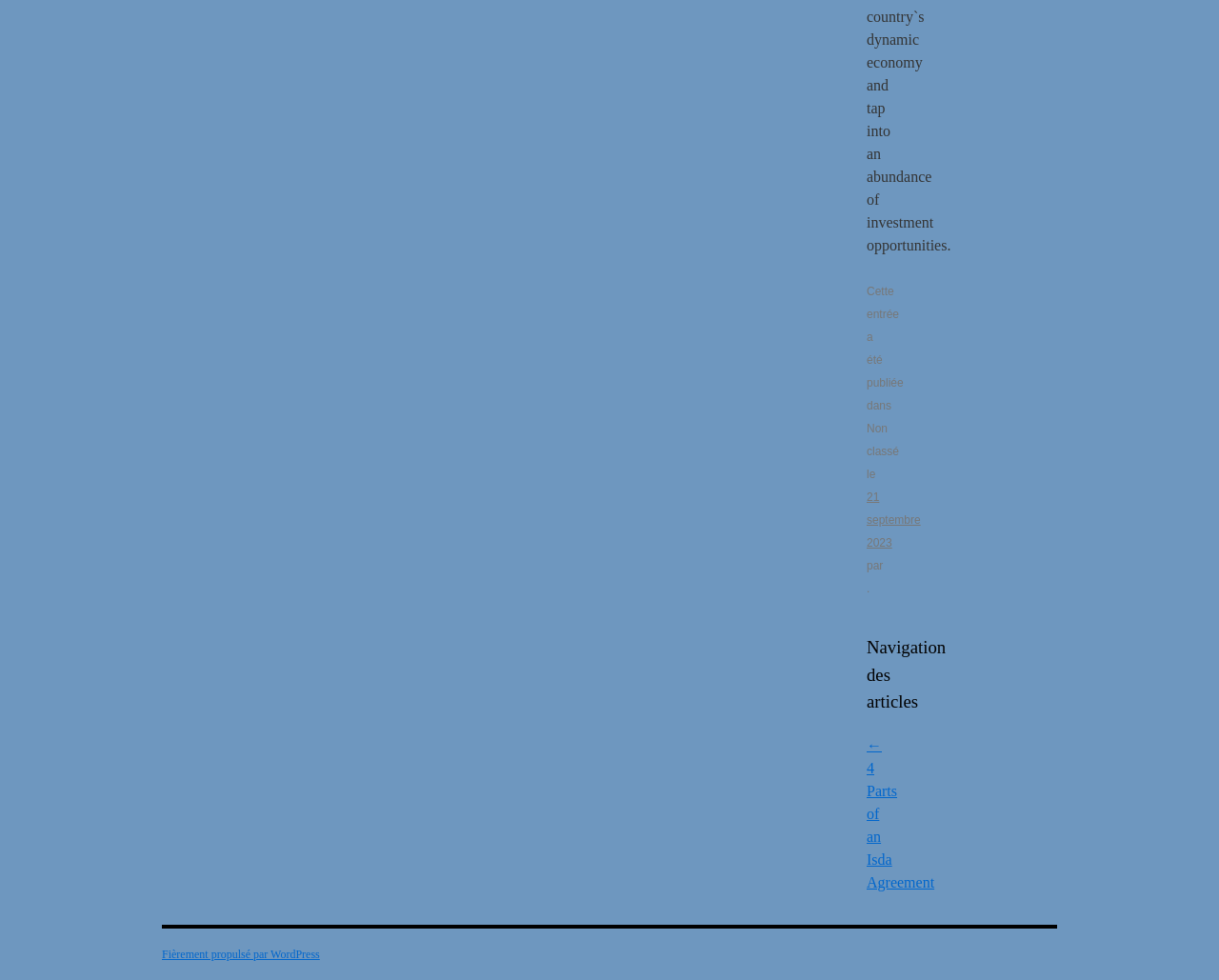Given the description "21 septembre 2023", provide the bounding box coordinates of the corresponding UI element.

[0.711, 0.501, 0.755, 0.561]